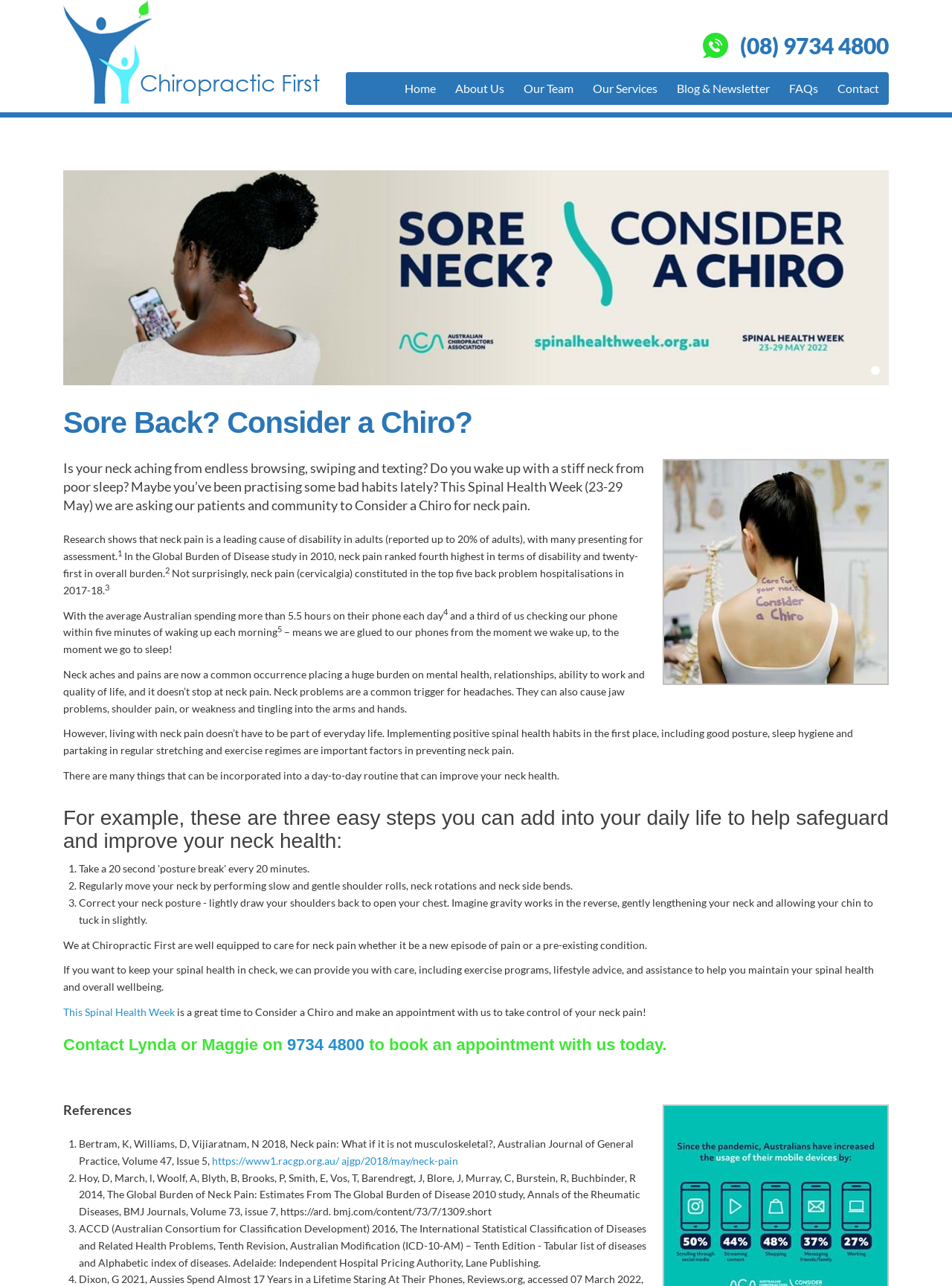Determine the bounding box coordinates for the UI element described. Format the coordinates as (top-left x, top-left y, bottom-right x, bottom-right y) and ensure all values are between 0 and 1. Element description: (08) 9734 4800

[0.777, 0.025, 0.934, 0.046]